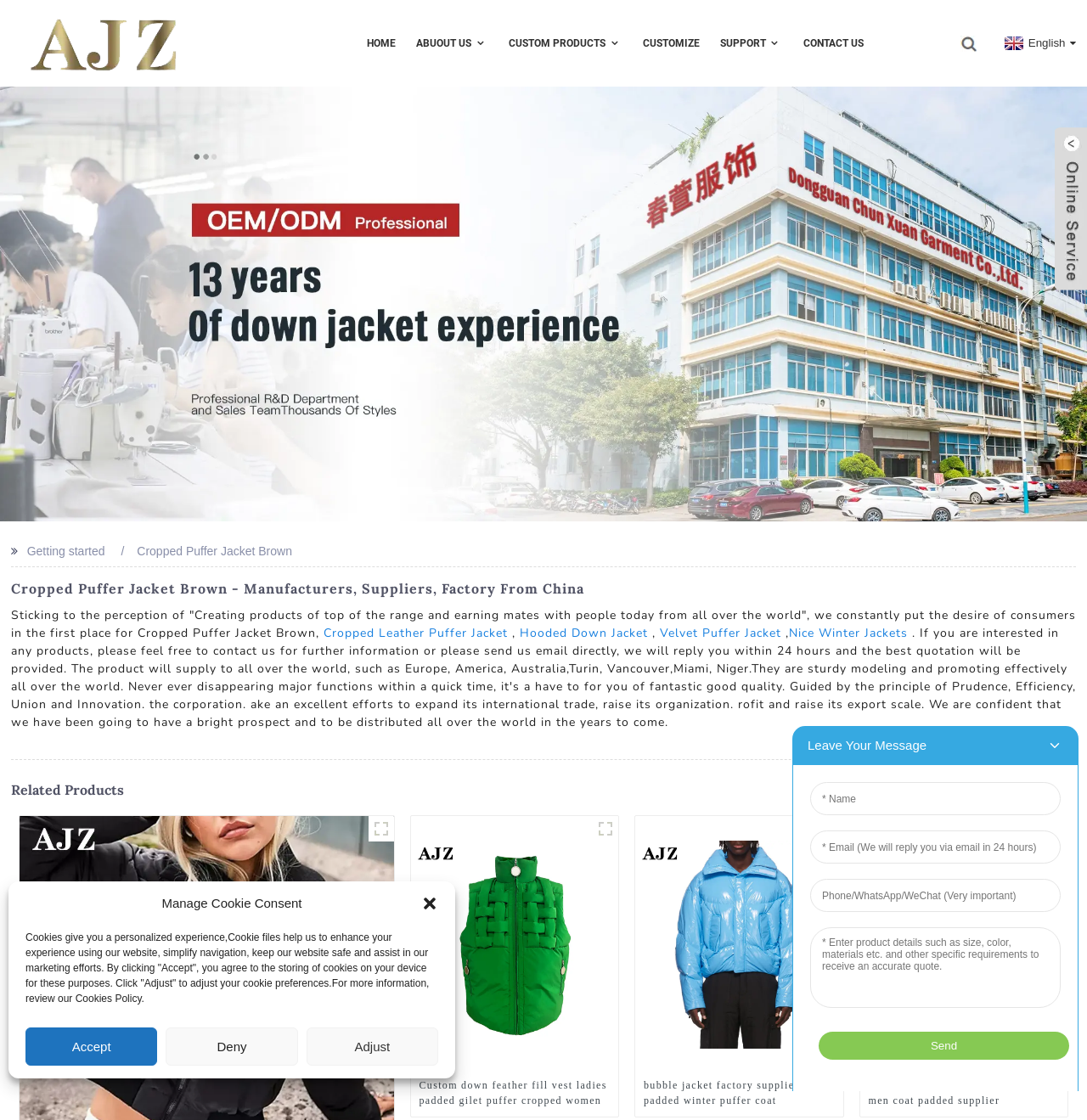Find the bounding box coordinates of the clickable area required to complete the following action: "Explore CUSTOM PRODUCTS".

[0.468, 0.024, 0.573, 0.054]